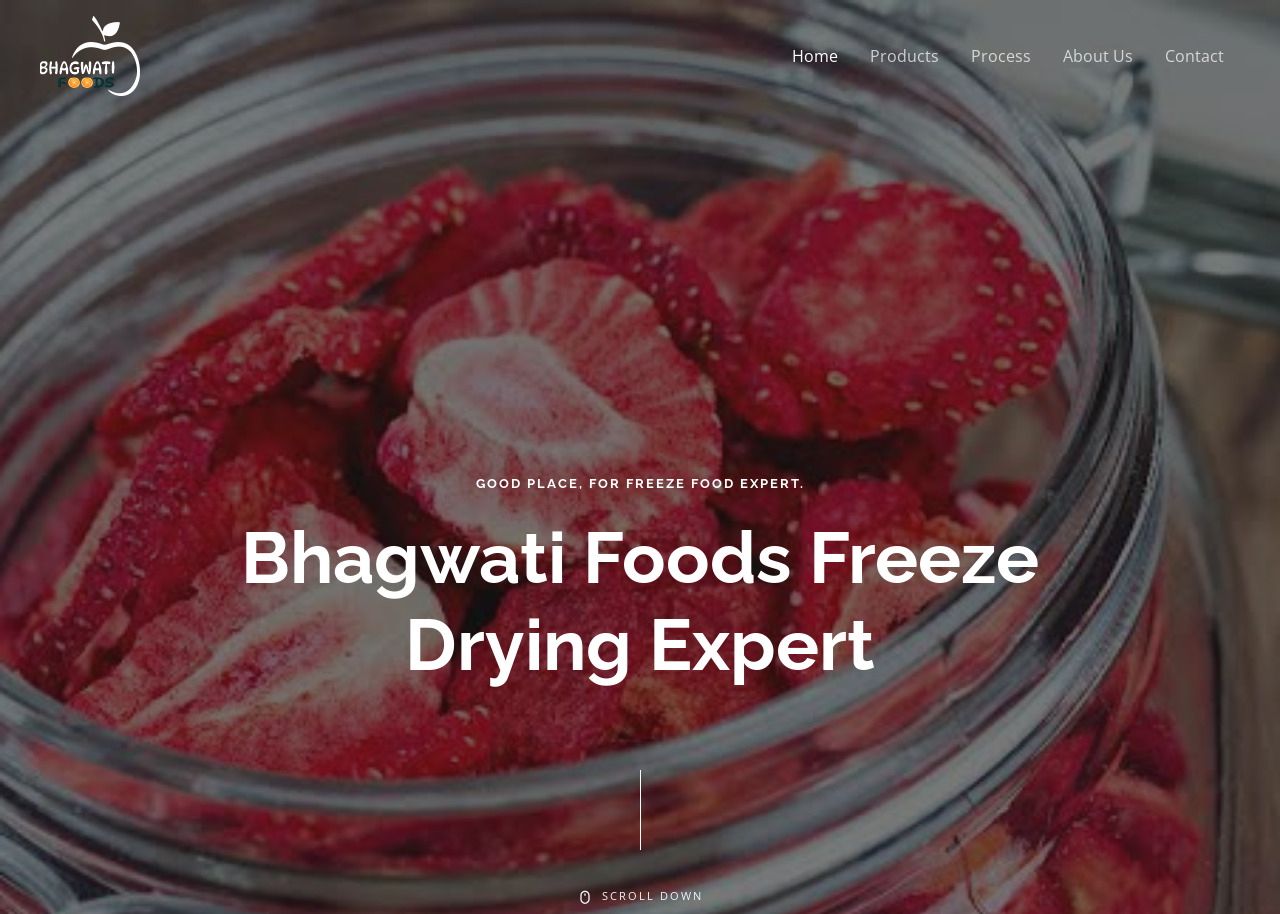What is the call-to-action at the bottom of the page?
From the image, respond using a single word or phrase.

SCROLL DOWN